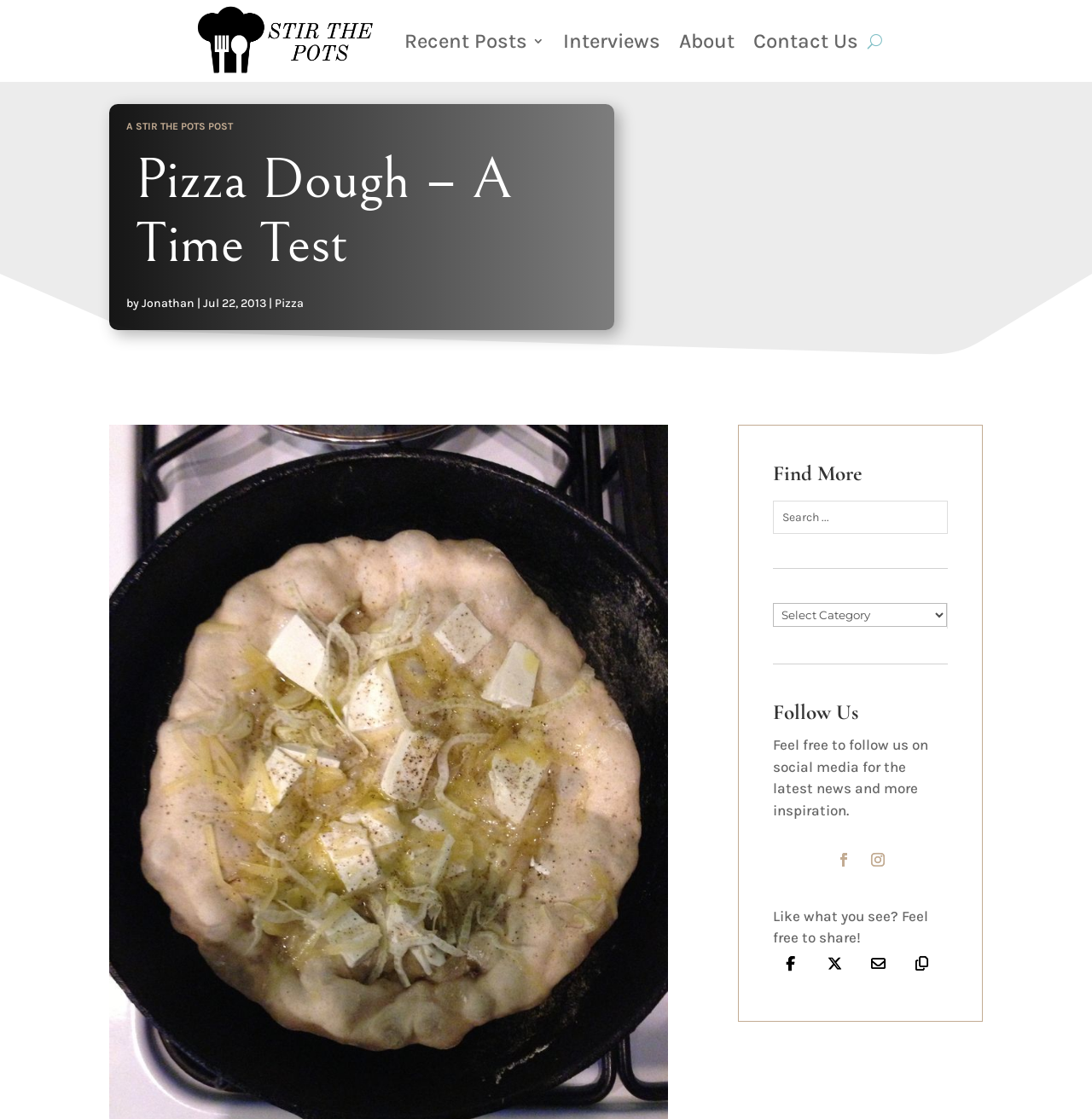Please specify the bounding box coordinates of the clickable region necessary for completing the following instruction: "Search for a post". The coordinates must consist of four float numbers between 0 and 1, i.e., [left, top, right, bottom].

[0.709, 0.448, 0.867, 0.476]